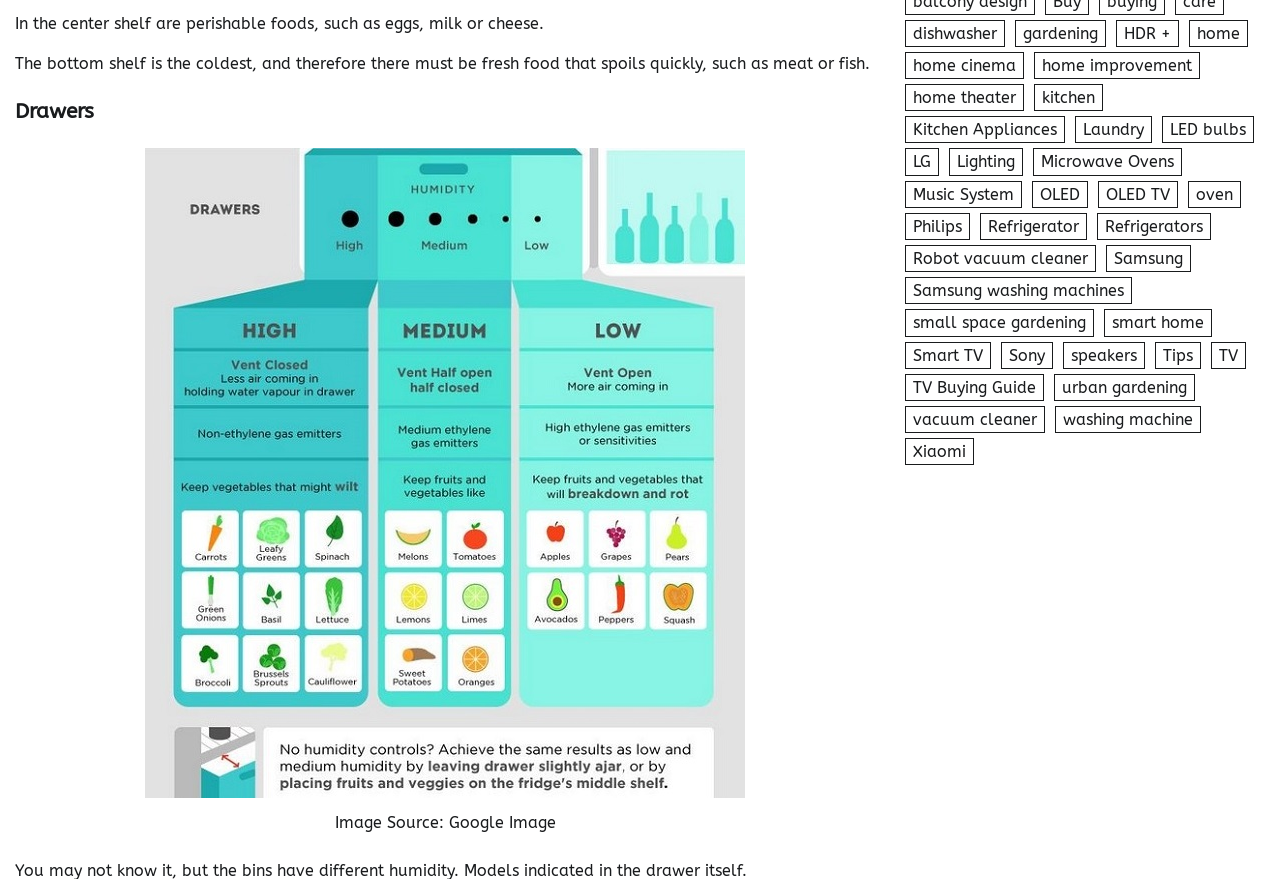Identify the bounding box for the UI element described as: "home improvement". The coordinates should be four float numbers between 0 and 1, i.e., [left, top, right, bottom].

[0.808, 0.059, 0.938, 0.09]